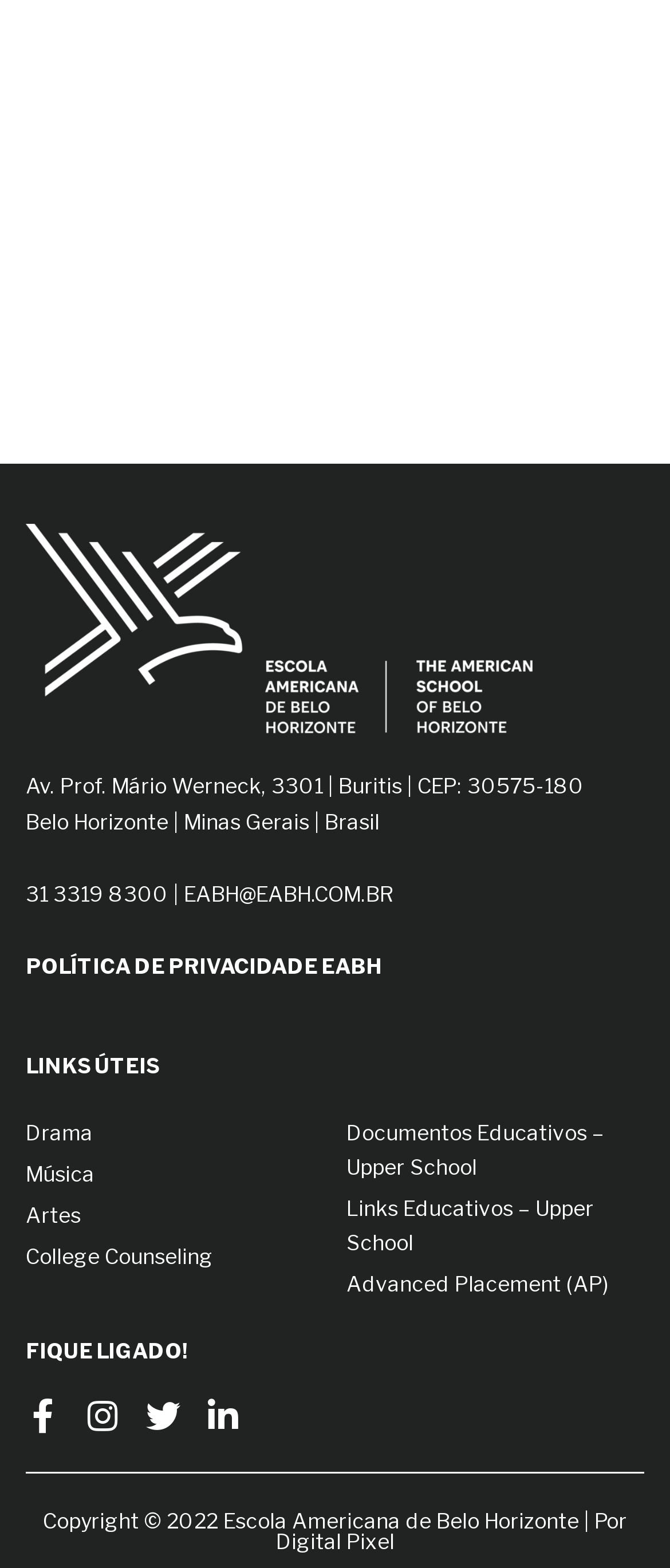Can you find the bounding box coordinates for the element to click on to achieve the instruction: "call the school"?

[0.038, 0.562, 0.251, 0.578]